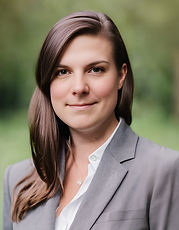What is Kate's area of expertise?
Look at the image and answer with only one word or phrase.

Wastewater disinfection and water resource recovery